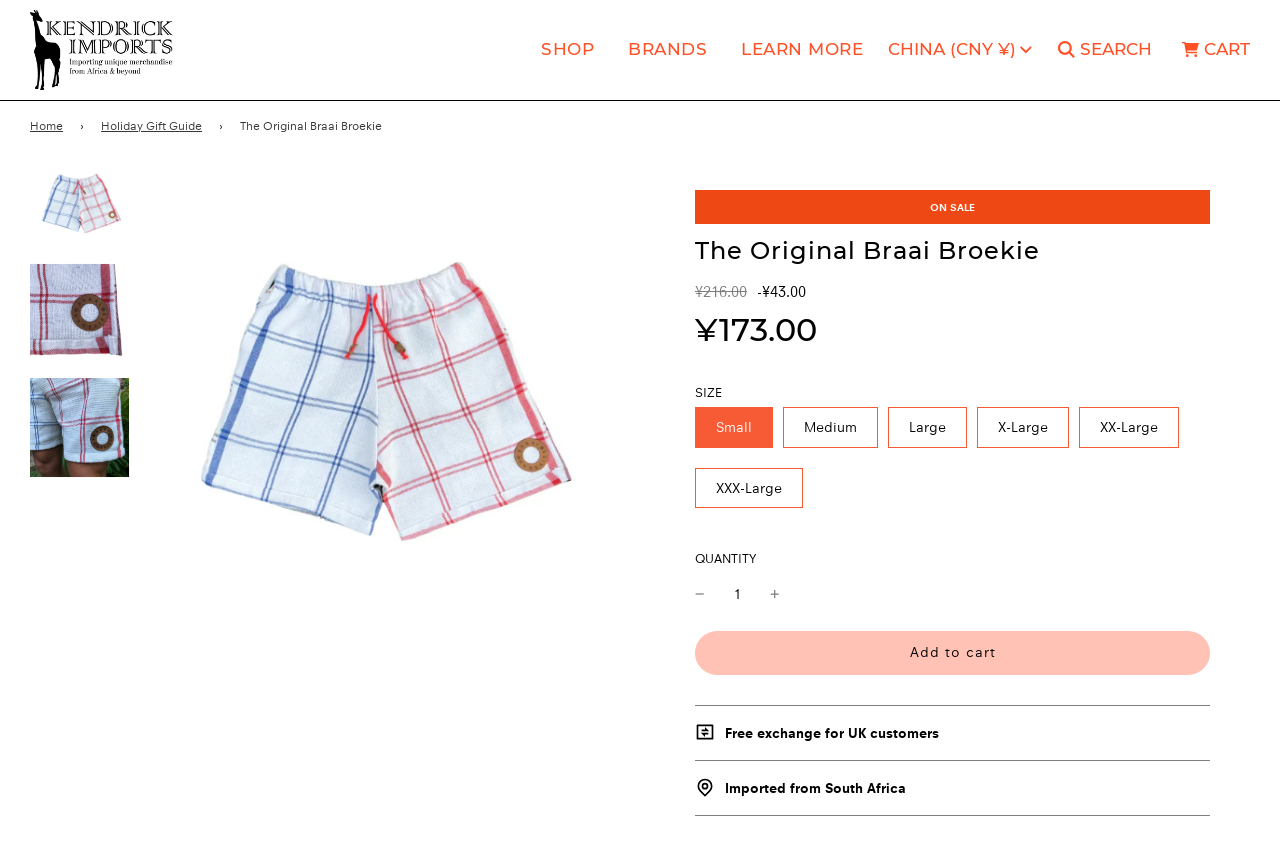What is the name of the product?
Based on the screenshot, provide your answer in one word or phrase.

The Original Braai Broekie